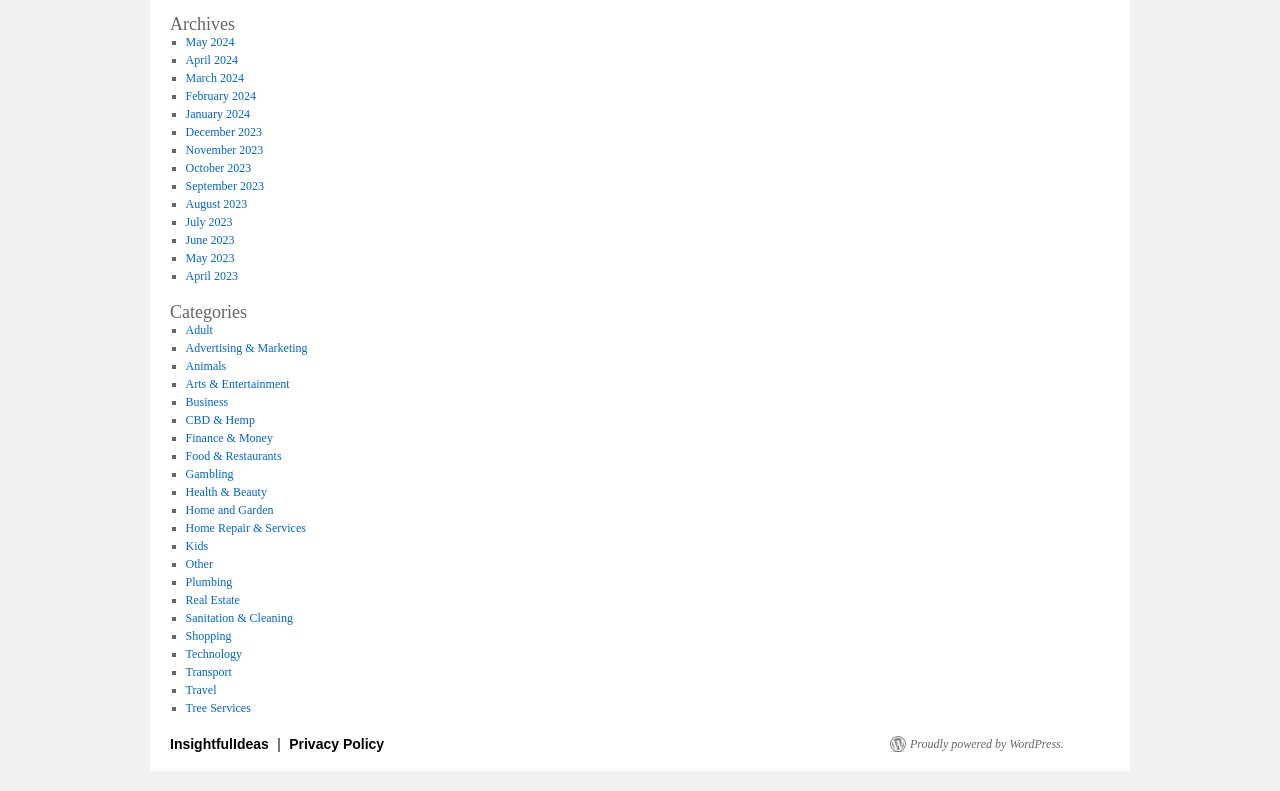What is the earliest month listed in the archives?
Please provide a comprehensive answer based on the contents of the image.

I looked at the list of links under the 'Archives' heading and found the earliest month listed, which is May 2023.